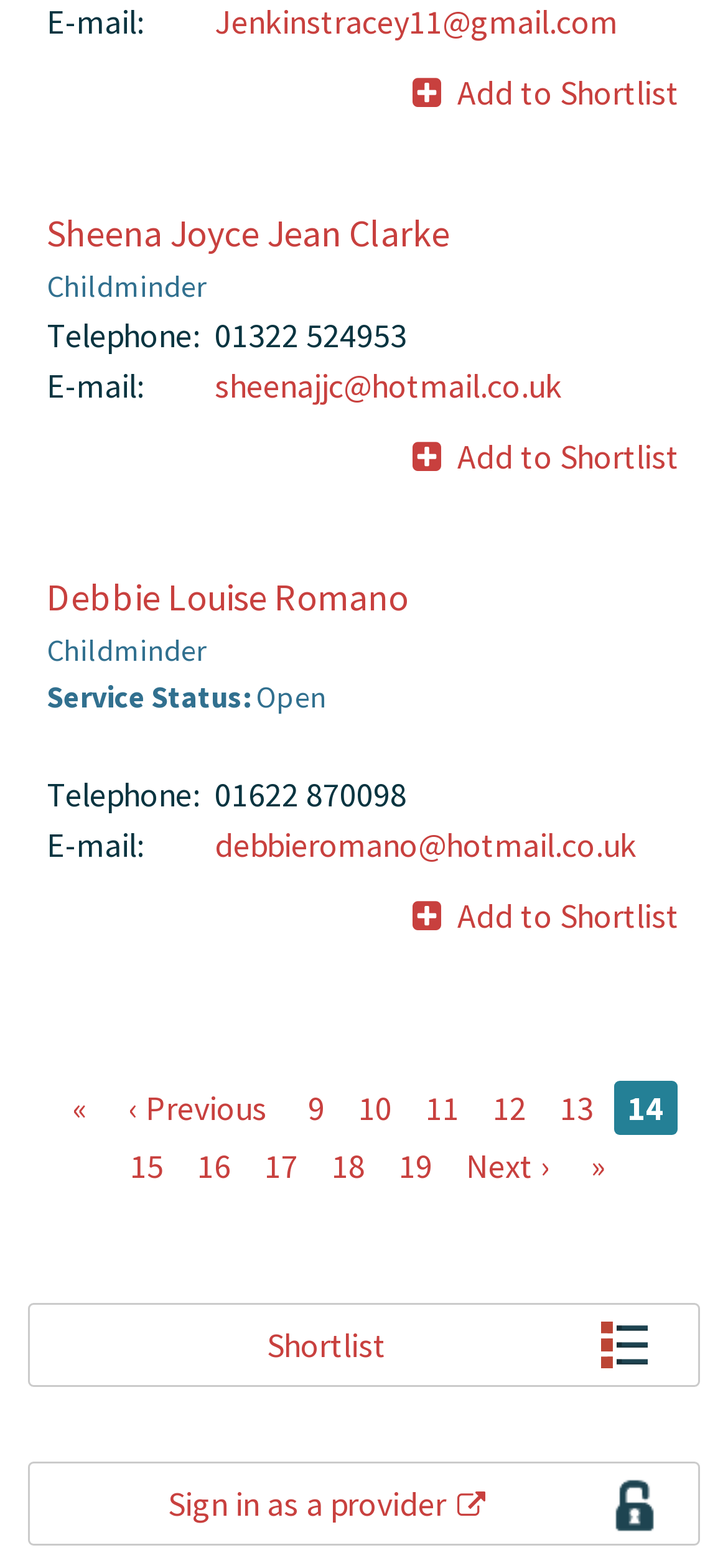Please find the bounding box coordinates of the element's region to be clicked to carry out this instruction: "Go to next page".

[0.622, 0.727, 0.773, 0.761]